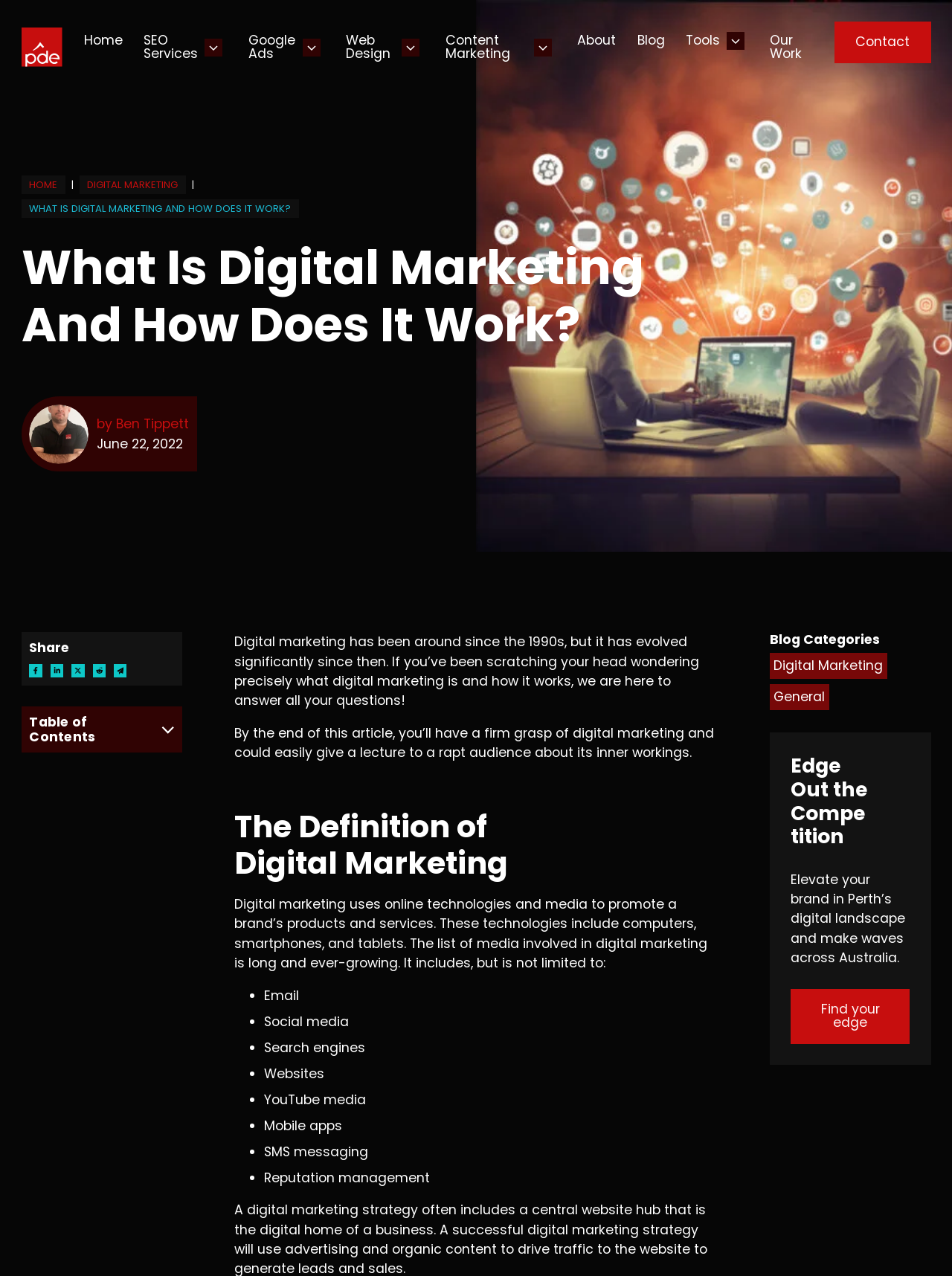Please specify the bounding box coordinates for the clickable region that will help you carry out the instruction: "Click the 'Home' link".

[0.088, 0.017, 0.129, 0.047]